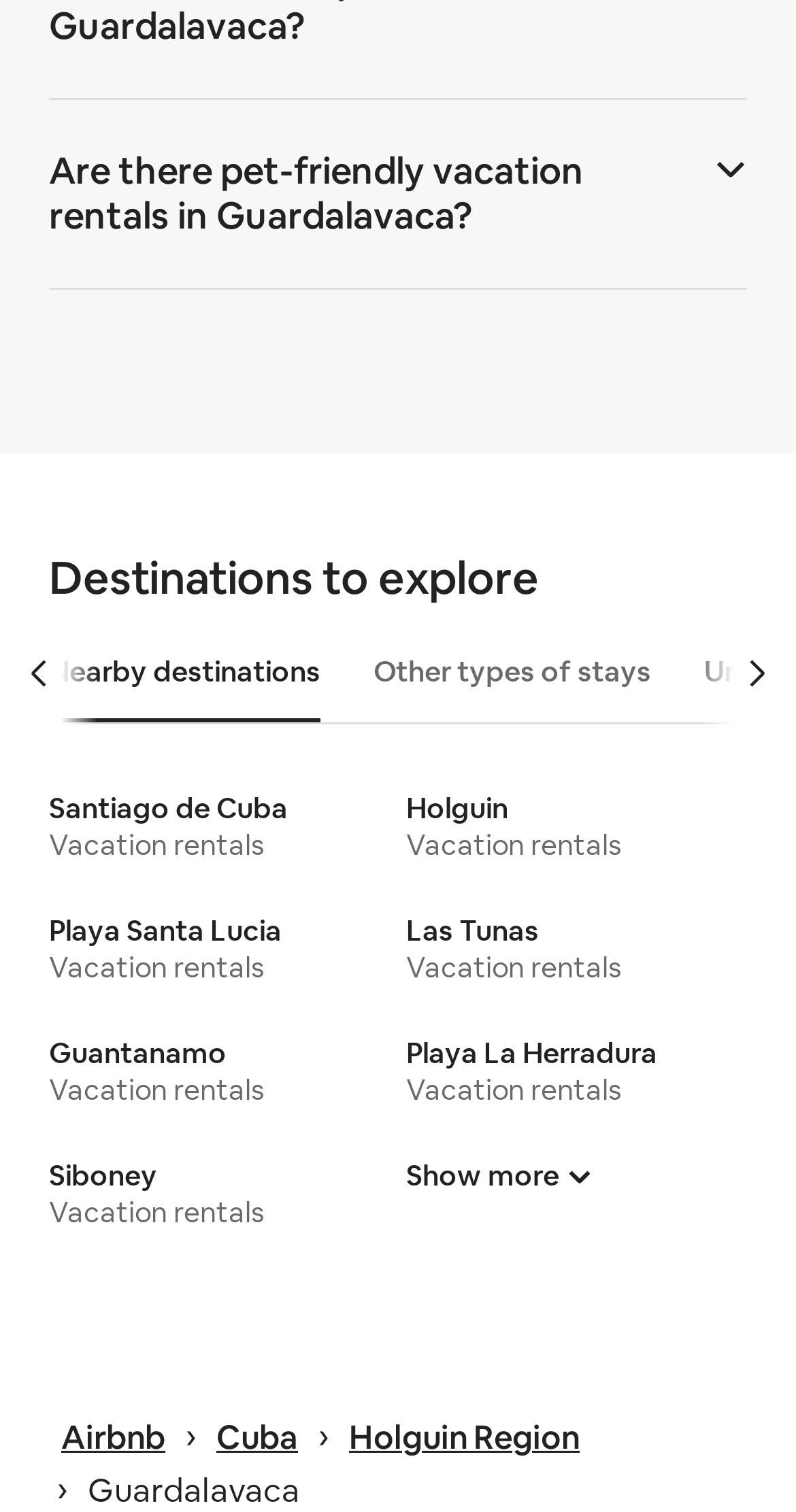What is the current selected tab?
Look at the webpage screenshot and answer the question with a detailed explanation.

The tablist has two tabs, 'Nearby destinations' and 'Other types of stays', and the 'Nearby destinations' tab is selected because its 'selected' property is set to True.